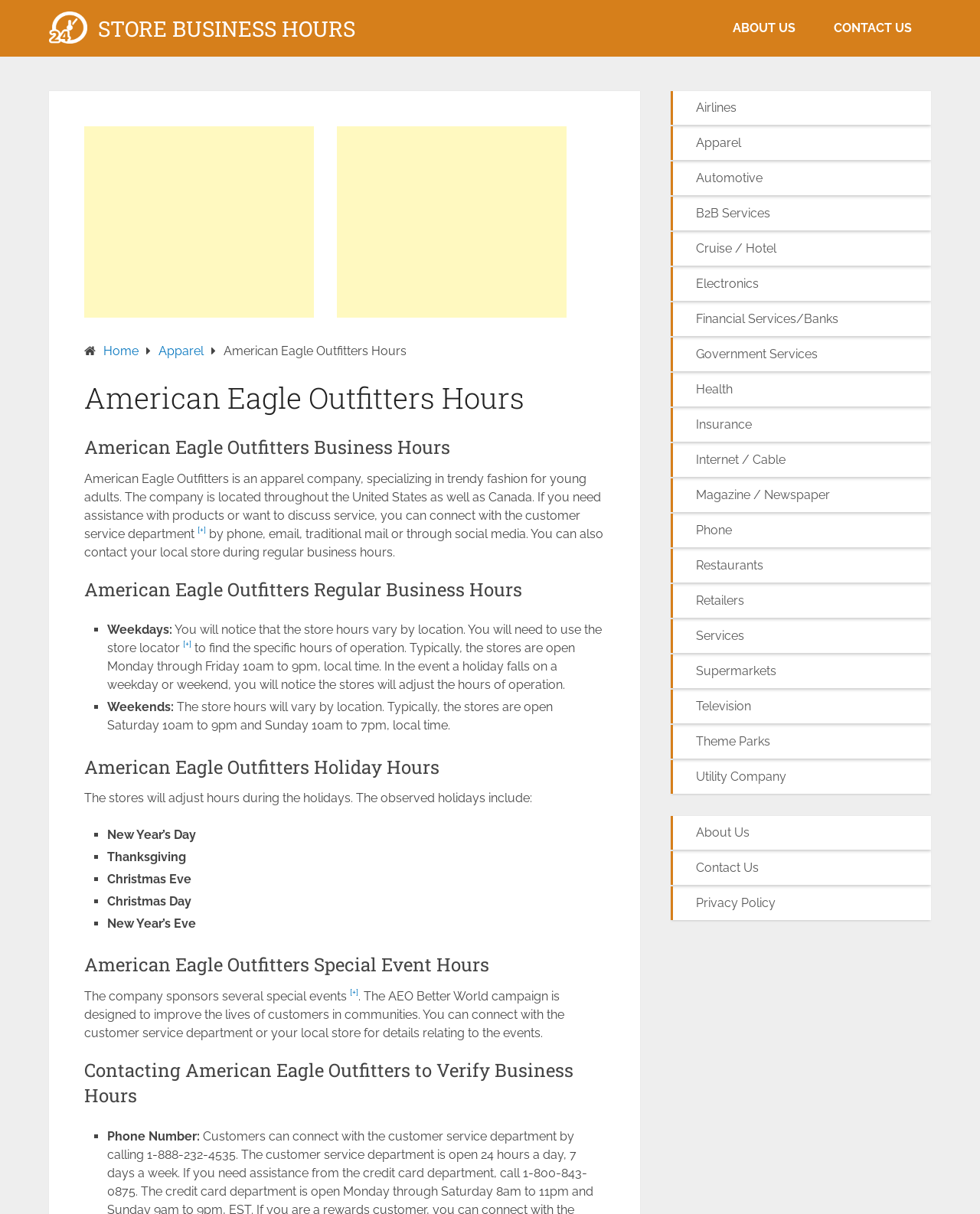Create a detailed narrative of the webpage’s visual and textual elements.

The webpage is about American Eagle Outfitters' hours of operation, including store weekend, holiday, Christmas, and Thanksgiving opening and closing business hours. 

At the top of the page, there is a heading "Store Business Hours" with an image and a link. Below it, there is another heading "STORE BUSINESS HOURS" with a link. 

On the top-right corner, there are links to "ABOUT US" and "CONTACT US". 

In the middle of the page, there is a section about American Eagle Outfitters, describing the company as an apparel company specializing in trendy fashion for young adults, with locations throughout the United States and Canada. 

Below this section, there are headings for "American Eagle Outfitters Business Hours", "American Eagle Outfitters Regular Business Hours", "American Eagle Outfitters Holiday Hours", and "American Eagle Outfitters Special Event Hours". 

Under "American Eagle Outfitters Regular Business Hours", there is a list of weekdays and weekends with their corresponding hours of operation. 

Under "American Eagle Outfitters Holiday Hours", there is a list of observed holidays, including New Year's Day, Thanksgiving, Christmas Eve, Christmas Day, and New Year's Eve. 

Under "American Eagle Outfitters Special Event Hours", there is a description of the company's special events, including the AEO Better World campaign. 

At the bottom of the page, there is a section on "Contacting American Eagle Outfitters to Verify Business Hours" with a phone number. 

On the right side of the page, there is a long list of links to various categories, including airlines, apparel, automotive, and more.